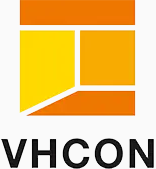What industry does the company operate in?
Could you answer the question in a detailed manner, providing as much information as possible?

The branding reflects an innovative approach within the construction industry, aligning with trends in prefabricated building technologies, which suggests that the company operates in the construction industry and is involved in modular construction solutions.